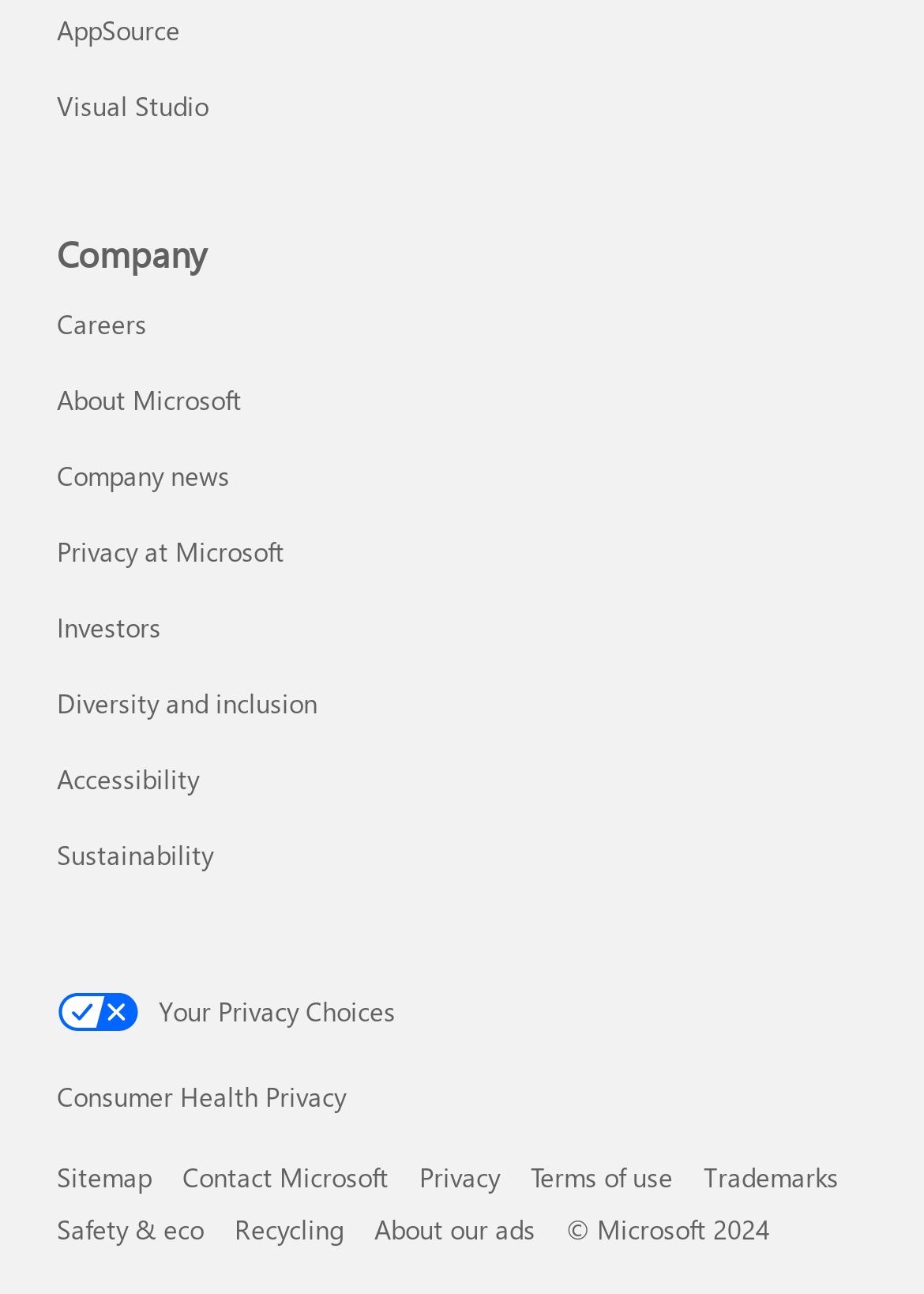Please determine the bounding box coordinates of the element to click on in order to accomplish the following task: "View Sitemap". Ensure the coordinates are four float numbers ranging from 0 to 1, i.e., [left, top, right, bottom].

[0.062, 0.896, 0.164, 0.923]